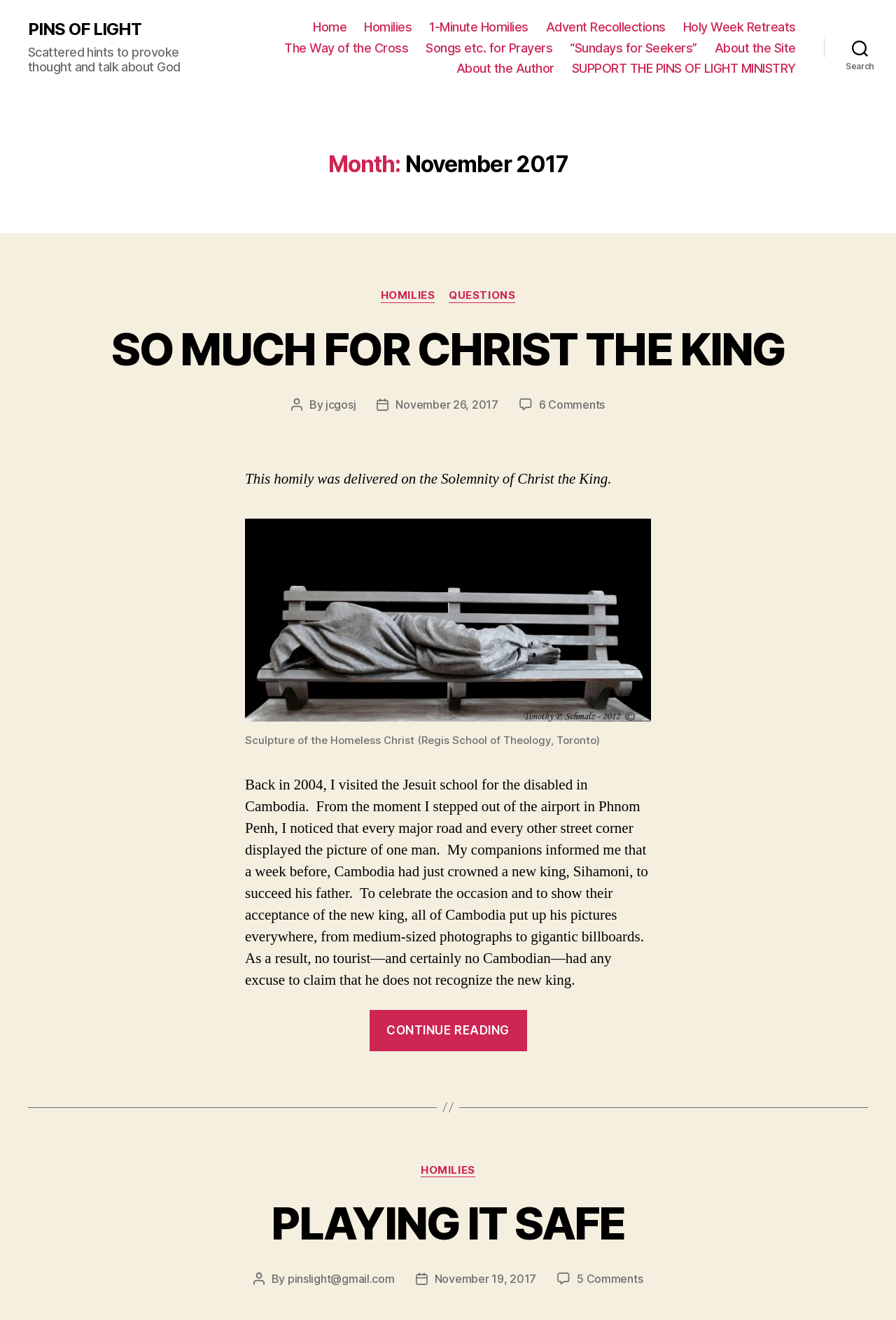Give a short answer using one word or phrase for the question:
What is the sculpture depicted in the image?

Sculpture of the Homeless Christ